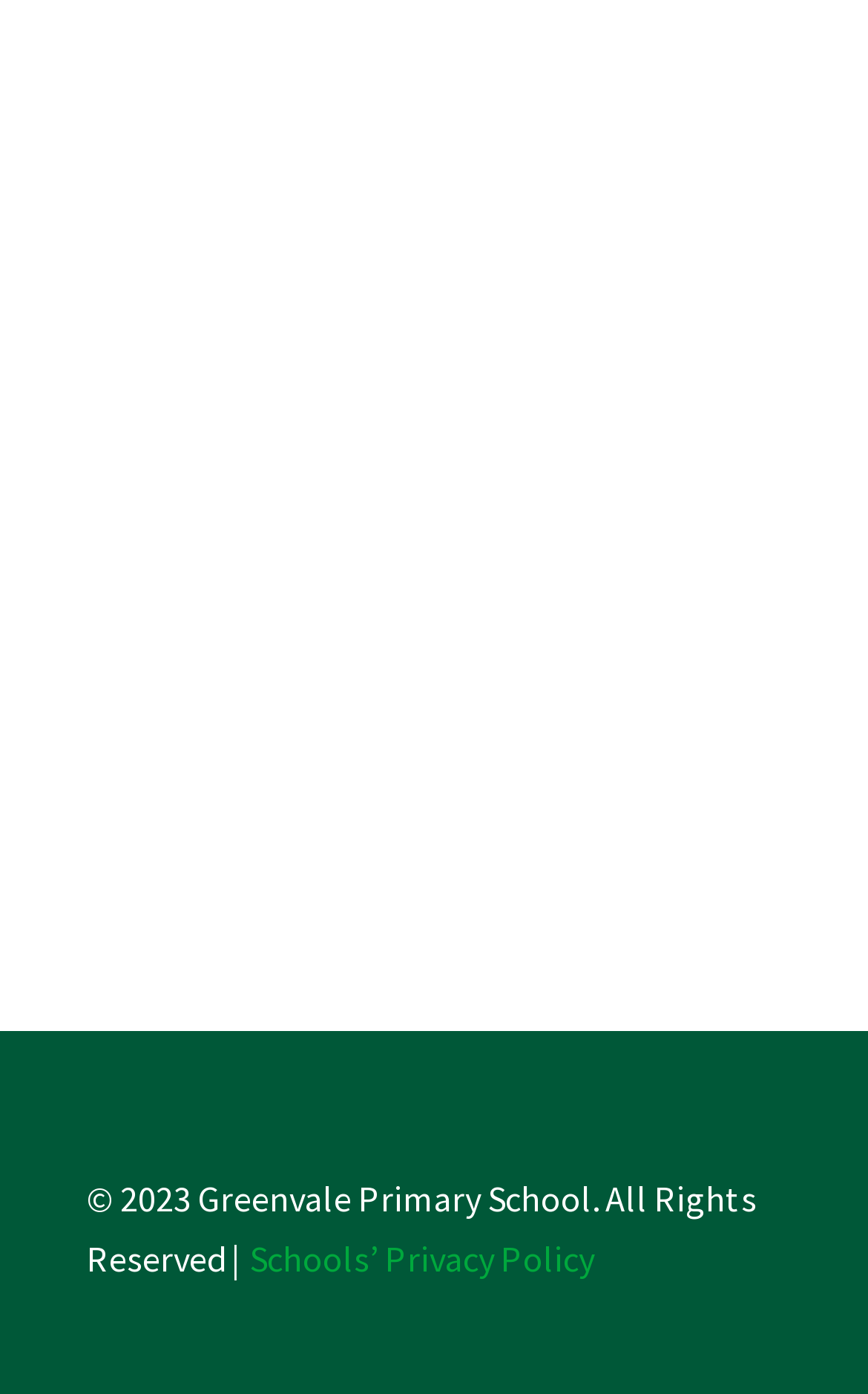Find the bounding box of the UI element described as follows: "Schools’ Privacy Policy".

[0.287, 0.887, 0.685, 0.919]